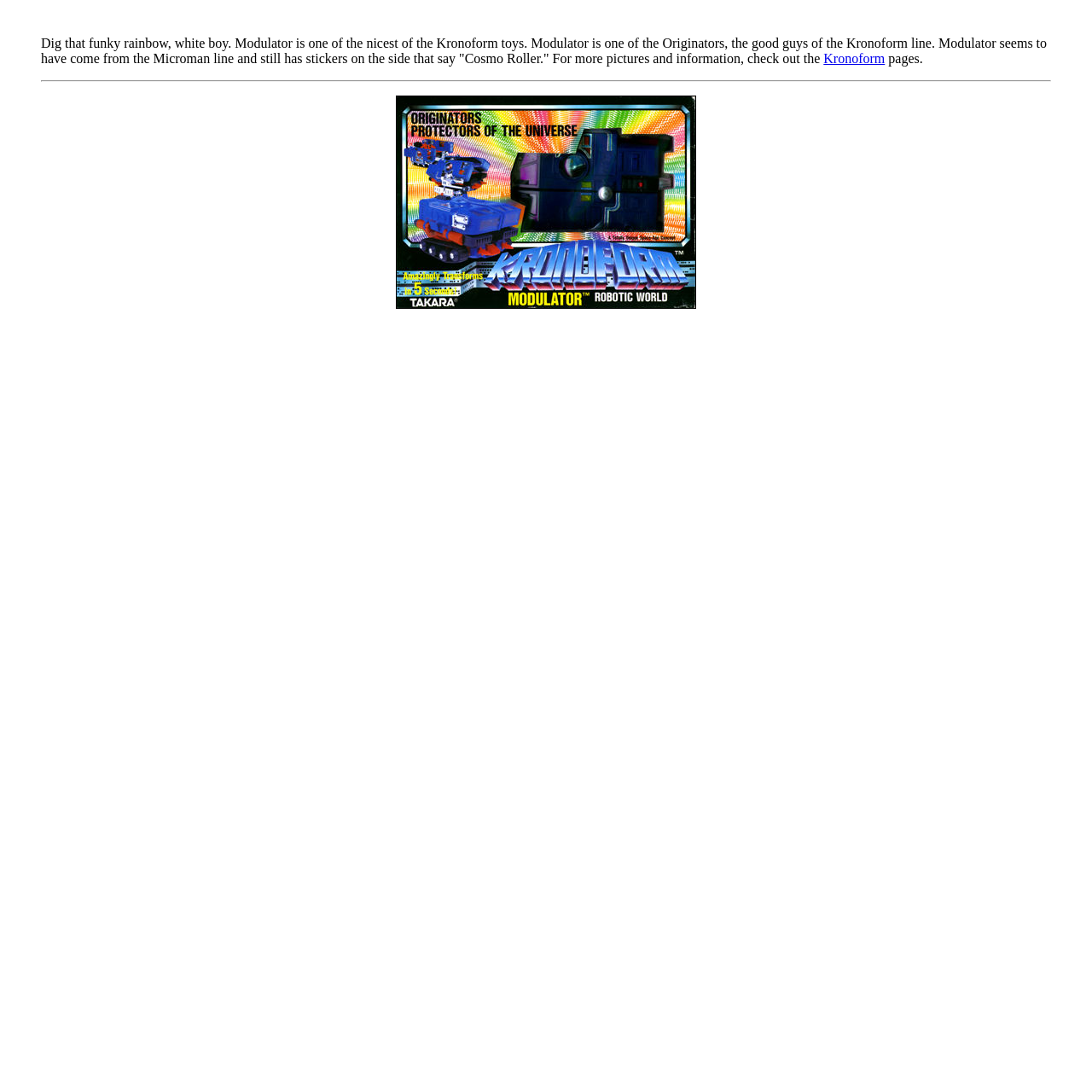Answer the following in one word or a short phrase: 
What is the position of the image?

Center